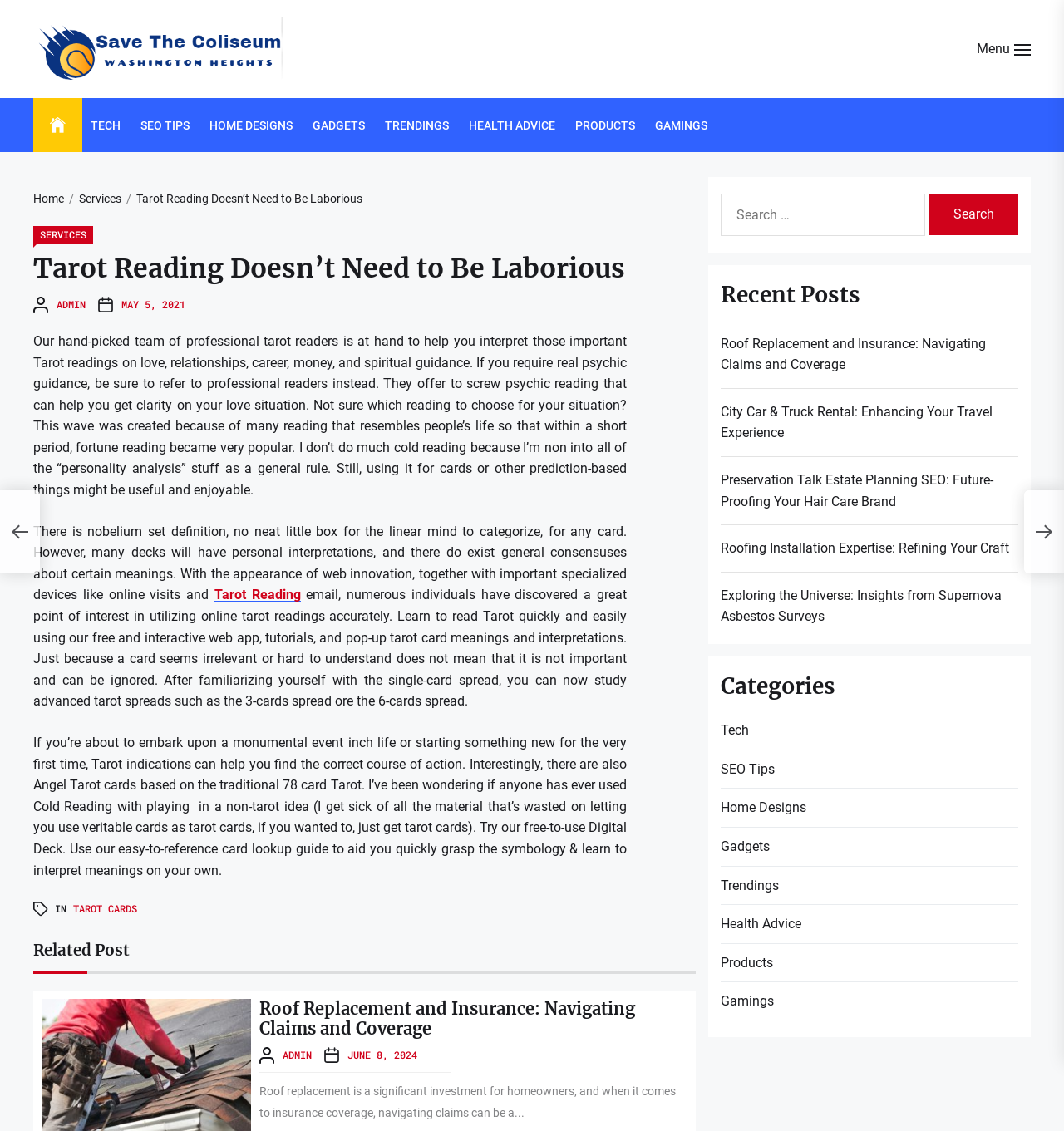What is the title of the related post?
Refer to the image and provide a detailed answer to the question.

The related post section has a heading 'Related Post' and a link labeled 'Roof Replacement and Insurance: Navigating Claims and Coverage', which suggests that the title of the related post is 'Roof Replacement and Insurance'.